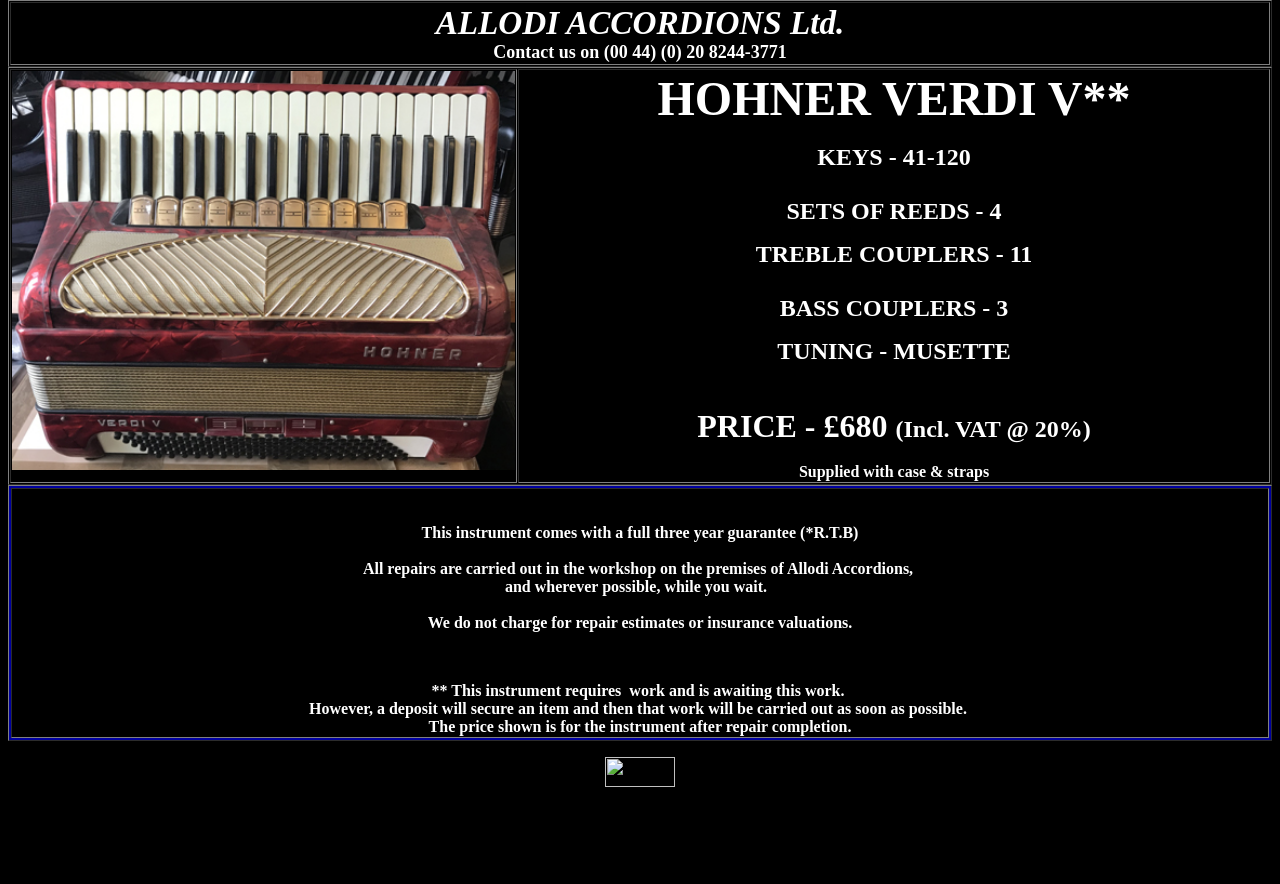Create an in-depth description of the webpage, covering main sections.

The webpage is about Allodi Accordions, a company that sells and repairs accordions. At the top of the page, there is a contact information section with the company's name, phone number, and a call to action to contact them.

Below the contact information, there is a table with two rows. The first row contains an image on the left and a detailed description of an accordion model on the right. The description includes the model's features, such as the number of keys, reeds, and couplers, as well as its price and what is included with the purchase.

The second row of the table contains a longer text block that describes the company's repair policy and guarantee. The text is accompanied by two images, one on the left and one on the right. The text explains that the company offers a three-year guarantee, performs repairs on the premises, and does not charge for repair estimates or insurance valuations. It also mentions that the instrument requires work and is awaiting repair, but a deposit can secure the item and the work will be carried out as soon as possible.

At the bottom of the page, there is a link with an accompanying image. The purpose of the link is not clear from the provided information.